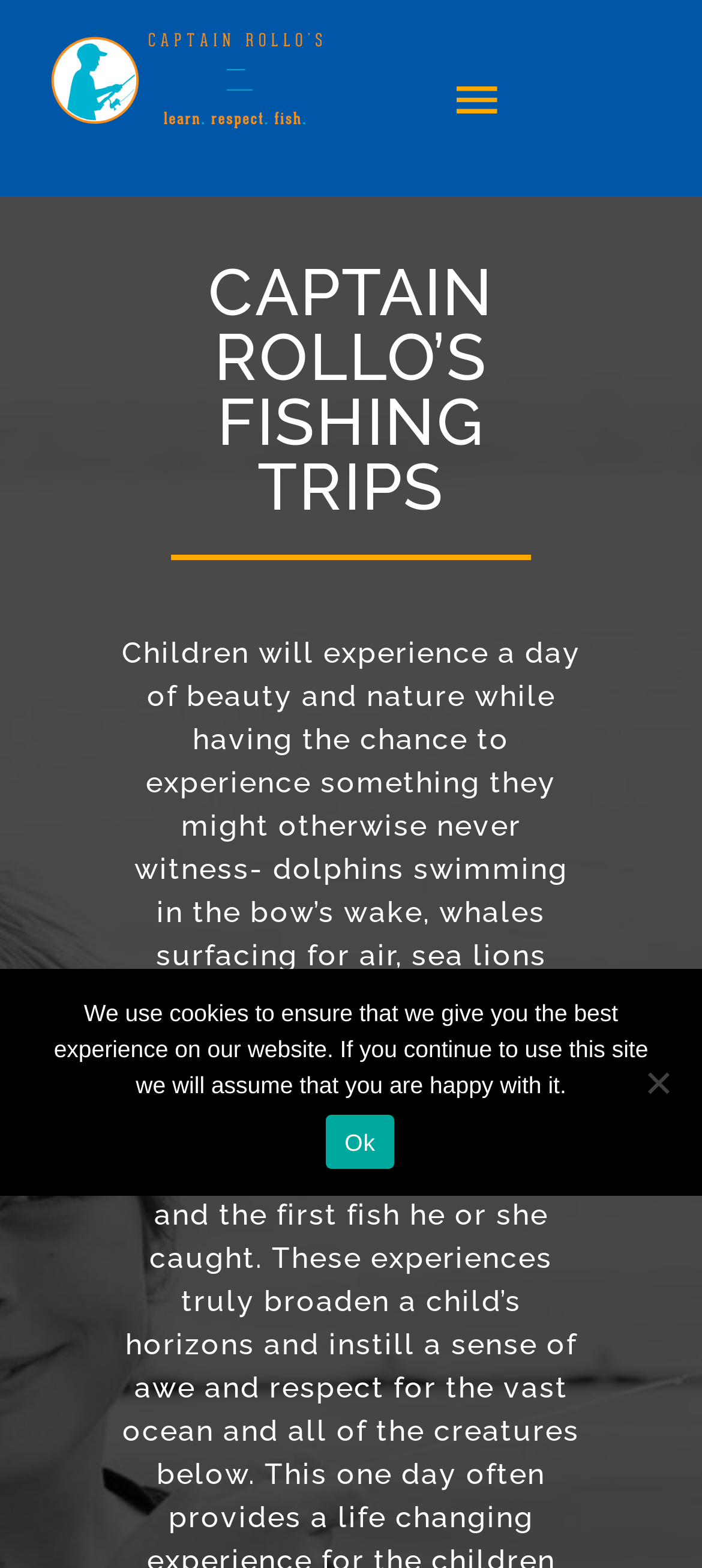Please specify the bounding box coordinates in the format (top-left x, top-left y, bottom-right x, bottom-right y), with all values as floating point numbers between 0 and 1. Identify the bounding box of the UI element described by: alt="Captain Rollo's Logo"

[0.064, 0.015, 0.474, 0.037]